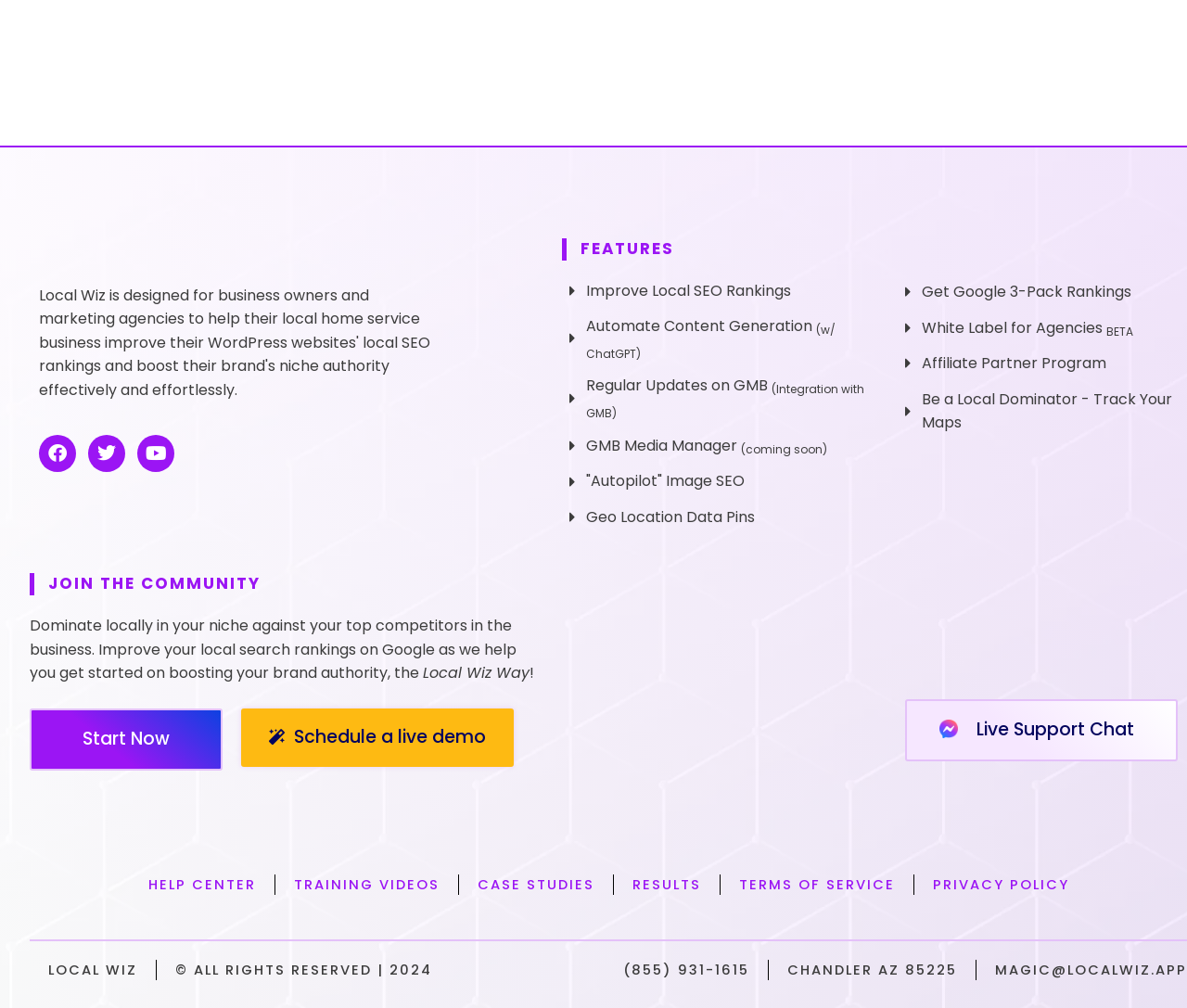Please identify the coordinates of the bounding box that should be clicked to fulfill this instruction: "Click on the Local Wiz logo".

[0.033, 0.2, 0.228, 0.267]